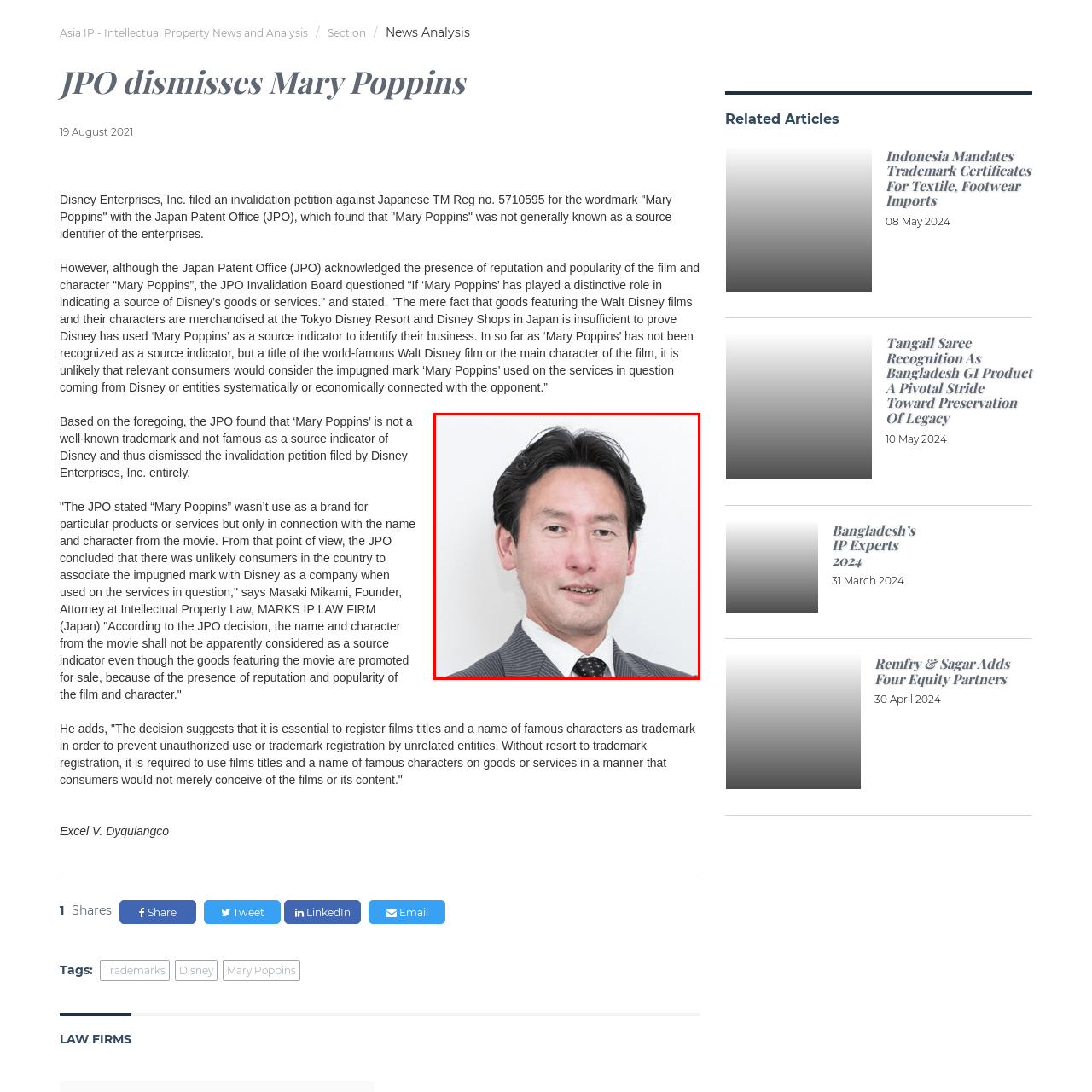Using the image highlighted in the red border, answer the following question concisely with a word or phrase:
What is the background of the image?

Neutral